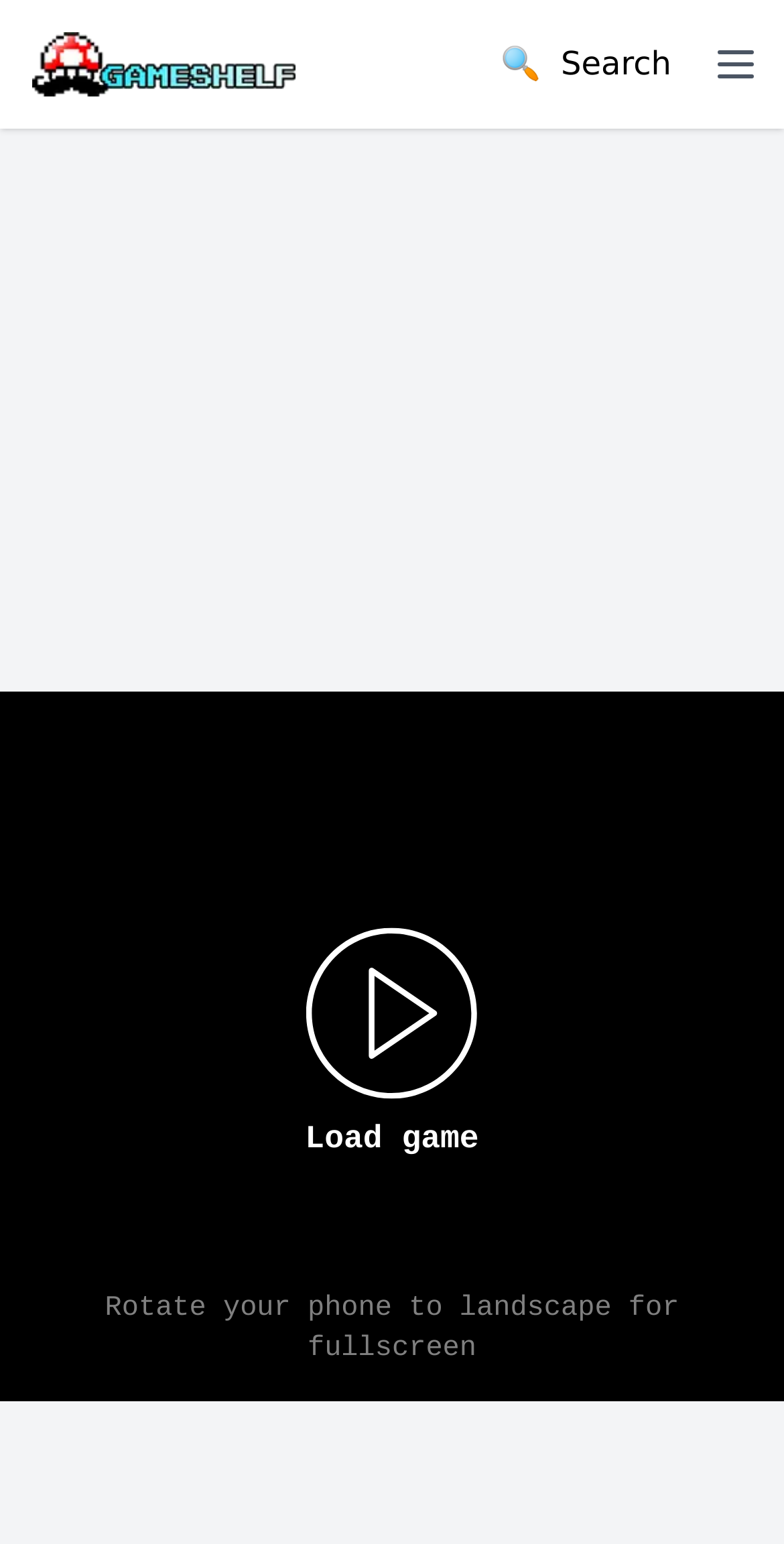Create a full and detailed caption for the entire webpage.

The webpage is about playing the classic action RPG game Super Hydlide on Sega Genesis online. At the top left corner, there is a logo image with a link. Next to it, on the top right corner, there is a search button with a magnifying glass icon. 

On the top right edge, there is a mobile menu button. When expanded, it displays a message suggesting to rotate the phone to landscape mode for a full-screen experience.

The main content of the page is a game loading section. It has a "Load game" button, positioned roughly in the middle of the page. To the left of the button, there is a small image, likely a game-related icon.